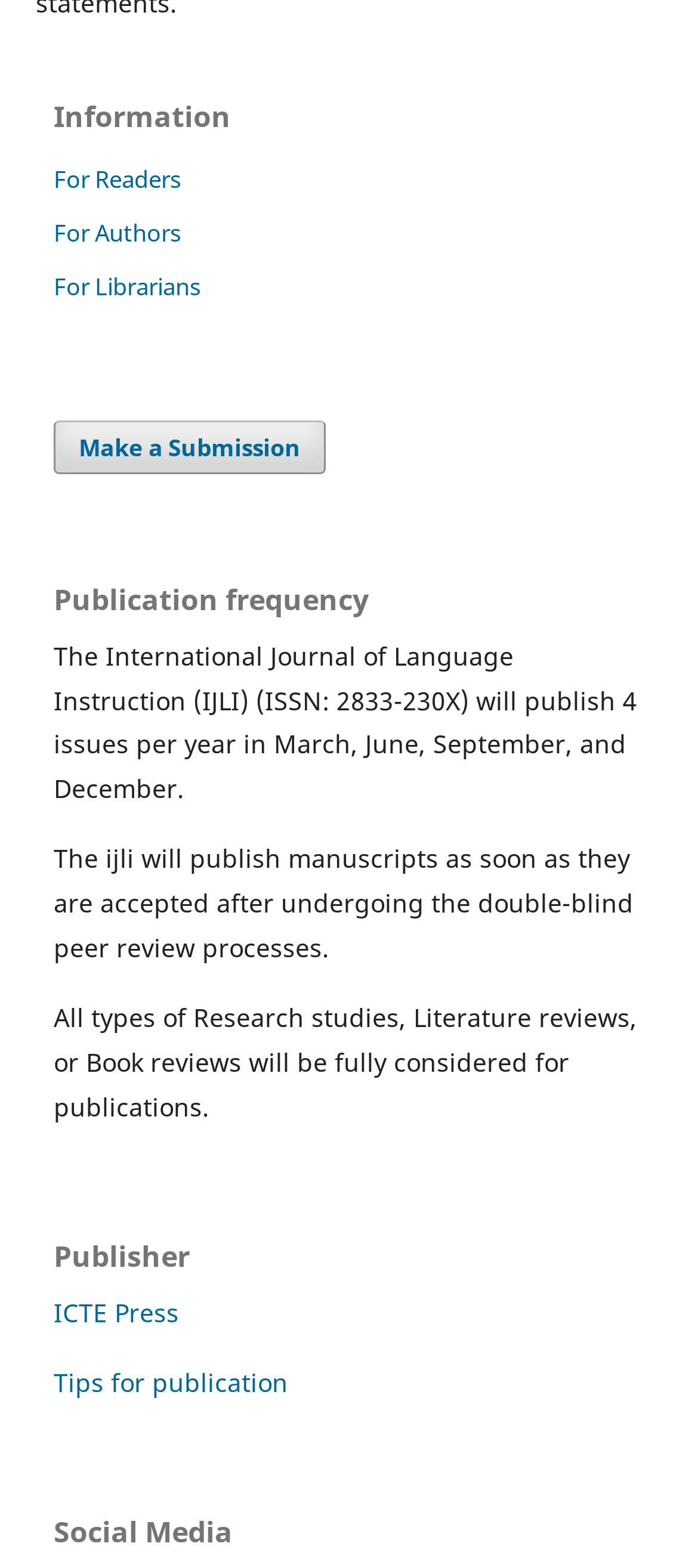Use the details in the image to answer the question thoroughly: 
What types of studies are considered for publication?

According to the webpage, all types of Research studies, Literature reviews, or Book reviews are fully considered for publications, as stated in the 'Publication frequency' section.